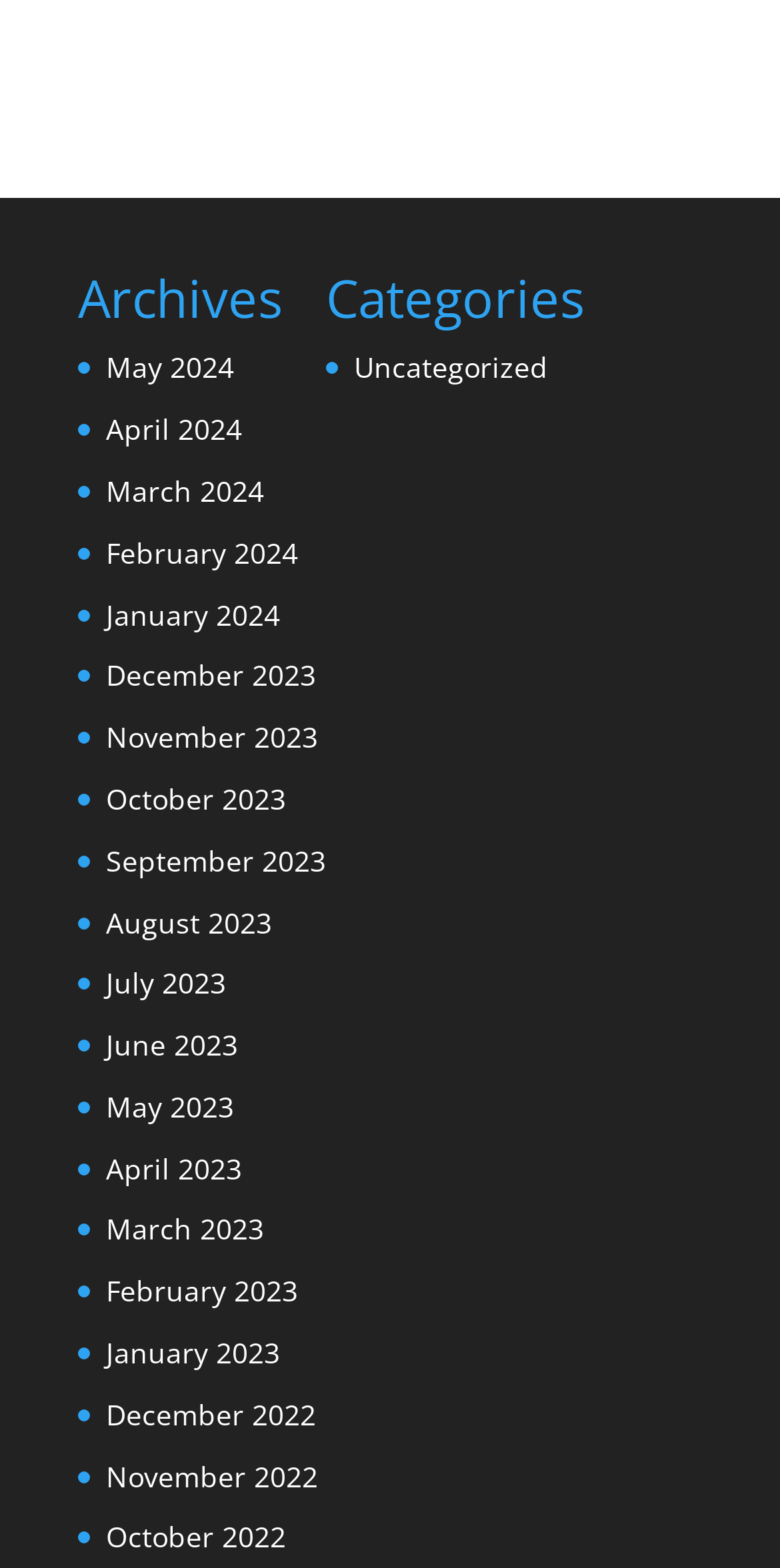Using the description: "Uncategorized", determine the UI element's bounding box coordinates. Ensure the coordinates are in the format of four float numbers between 0 and 1, i.e., [left, top, right, bottom].

[0.454, 0.222, 0.703, 0.246]